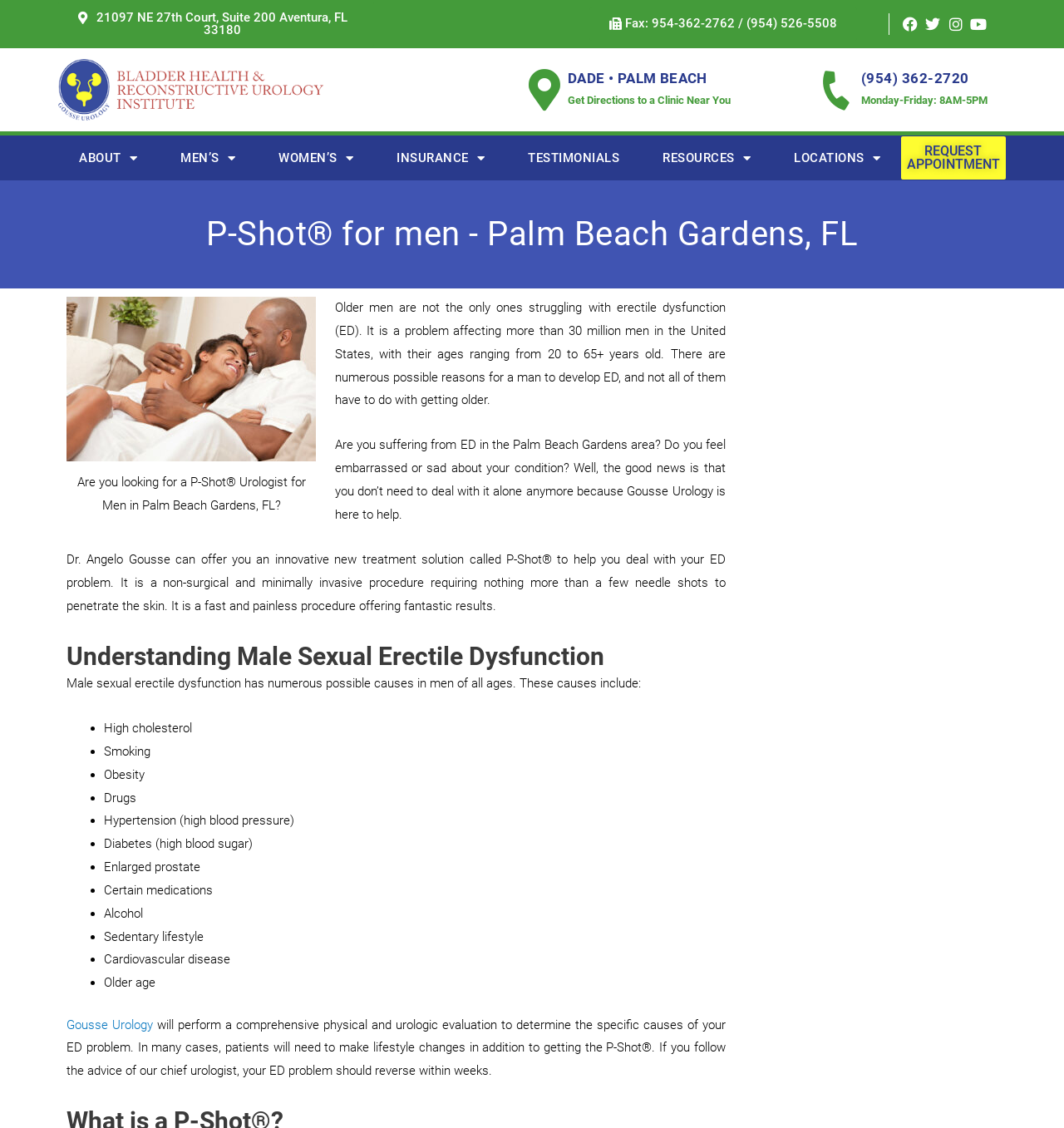Based on the element description REQUEST APPOINTMENT, identify the bounding box coordinates for the UI element. The coordinates should be in the format (top-left x, top-left y, bottom-right x, bottom-right y) and within the 0 to 1 range.

[0.847, 0.121, 0.945, 0.159]